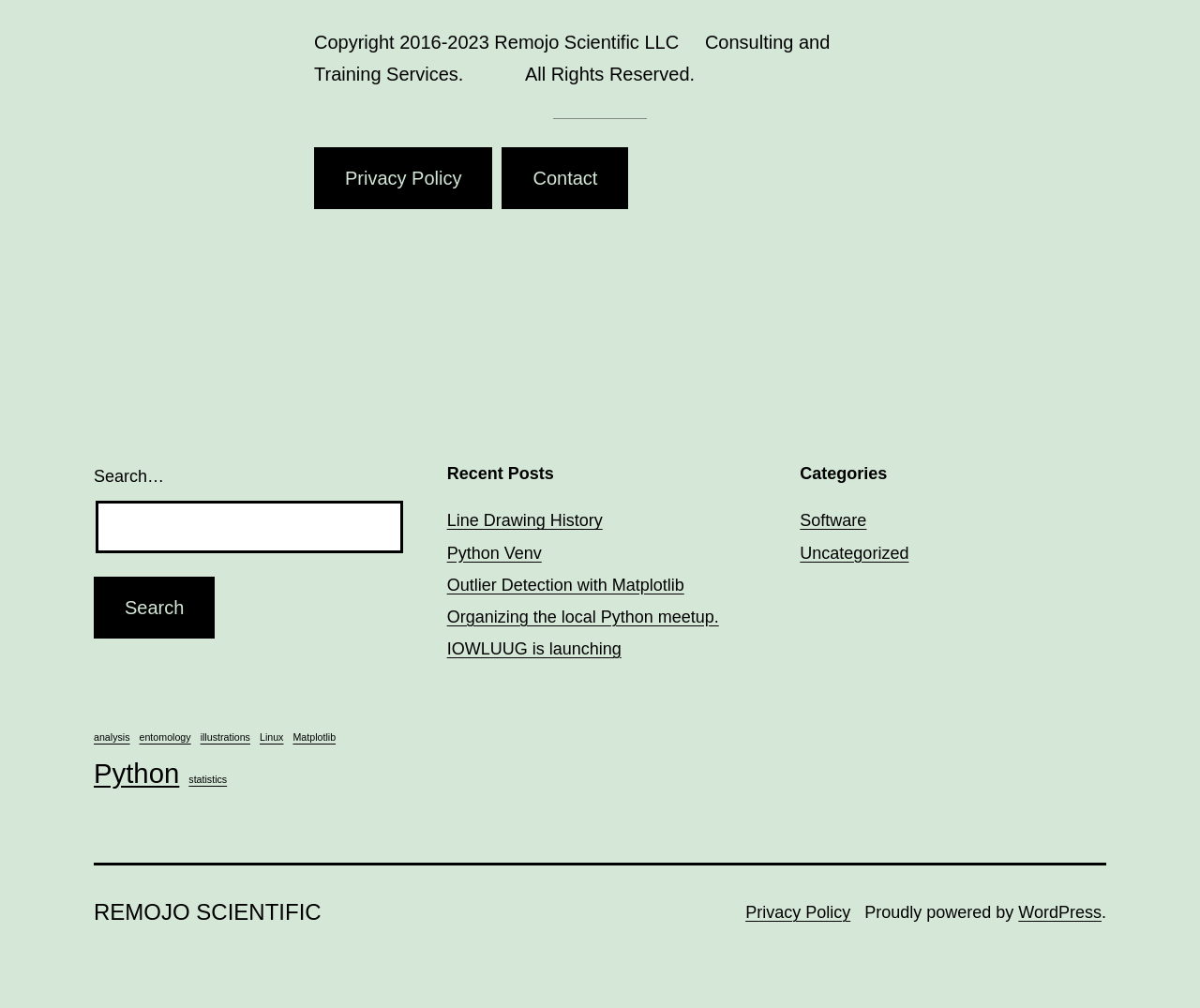Identify the bounding box coordinates for the UI element described as follows: "Outlier Detection with Matplotlib". Ensure the coordinates are four float numbers between 0 and 1, formatted as [left, top, right, bottom].

[0.372, 0.571, 0.57, 0.59]